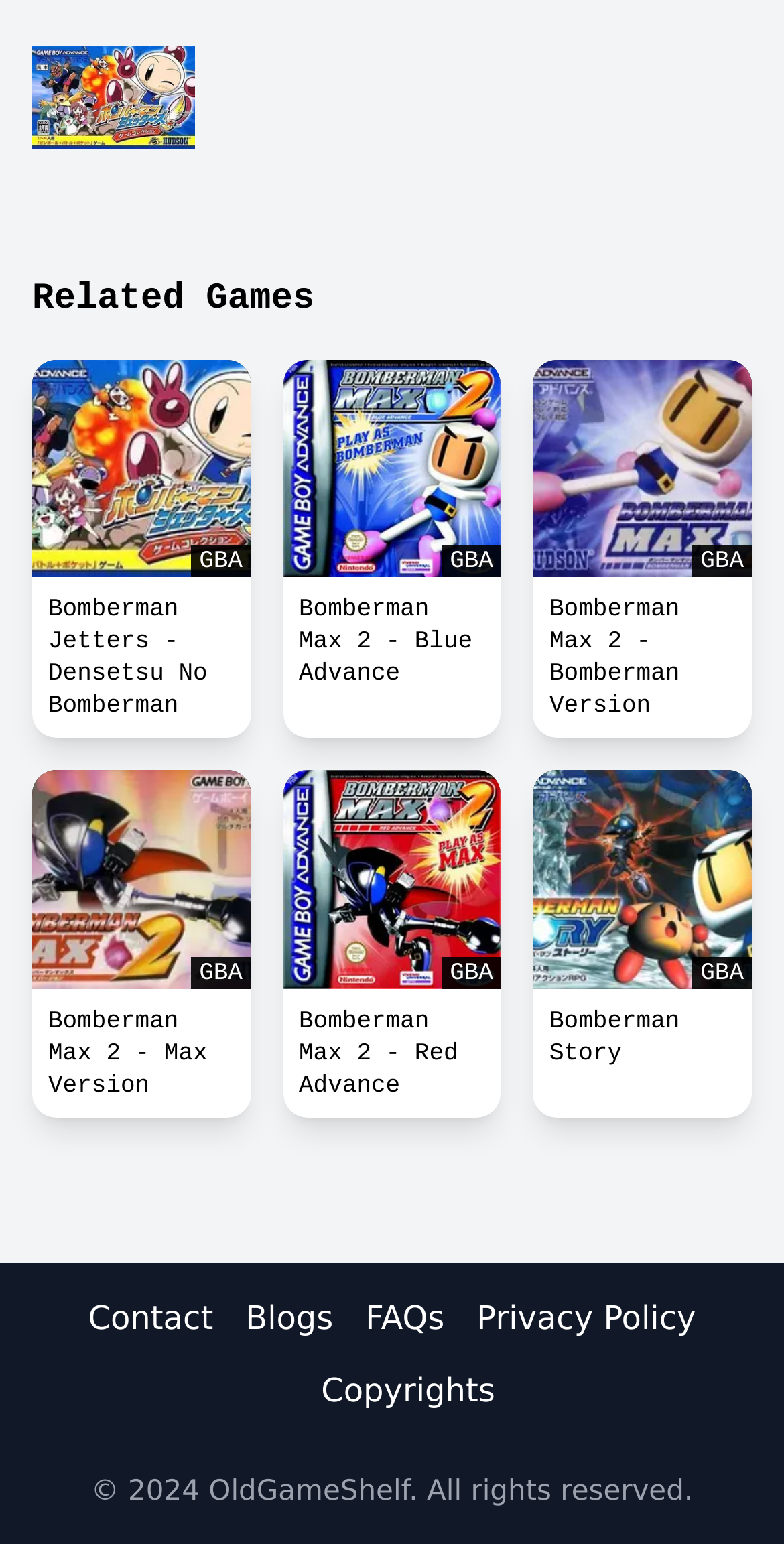Can you find the bounding box coordinates for the UI element given this description: "Bomberman Story"? Provide the coordinates as four float numbers between 0 and 1: [left, top, right, bottom].

[0.68, 0.64, 0.959, 0.703]